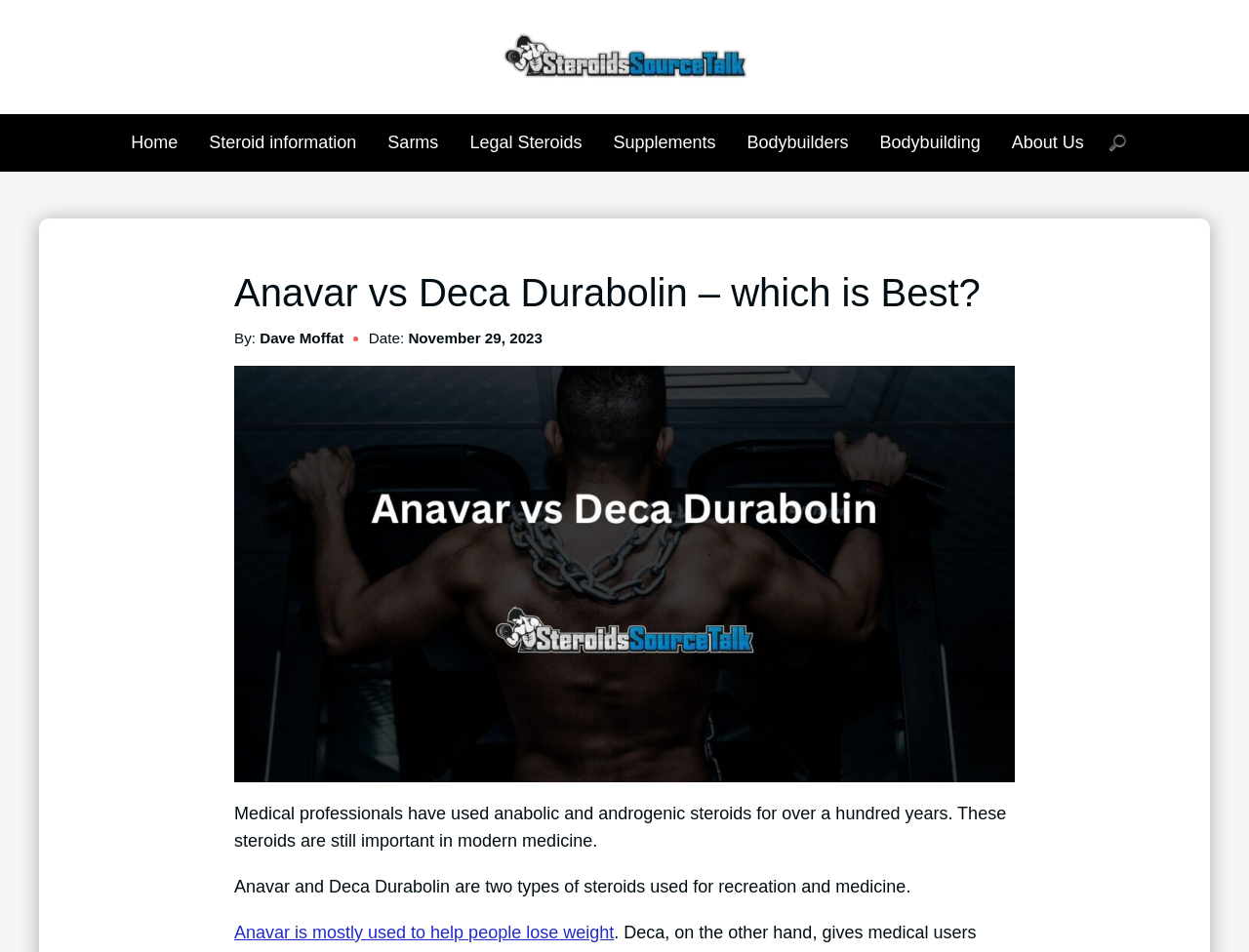Create a detailed narrative of the webpage’s visual and textual elements.

The webpage is about comparing two popular steroids, Anavar and Deca Durabolin, to help users make an informed decision. At the top left corner, there is a logo of "steroidsourcetalk.com". Below the logo, there is a navigation menu with 7 links: "Home", "Steroid information", "Sarms", "Legal Steroids", "Supplements", "Bodybuilders", and "Bodybuilding", followed by a link to "About Us" at the top right corner. Next to the "About Us" link, there is a search box with a label "Search for:".

The main content of the webpage starts with a heading "Anavar vs Deca Durabolin – which is Best?" in the middle of the top section. Below the heading, there is an author's name "Dave Moffat" and a publication date "November 29, 2023". 

On the left side of the page, there is a large image related to Anavar and Deca Durabolin. Below the image, there are three paragraphs of text. The first paragraph explains the history of anabolic and androgenic steroids in medicine. The second paragraph introduces Anavar and Deca Durabolin as two types of steroids used for recreation and medicine. The third paragraph provides more information about Anavar, with a link to learn more about its use for weight loss.